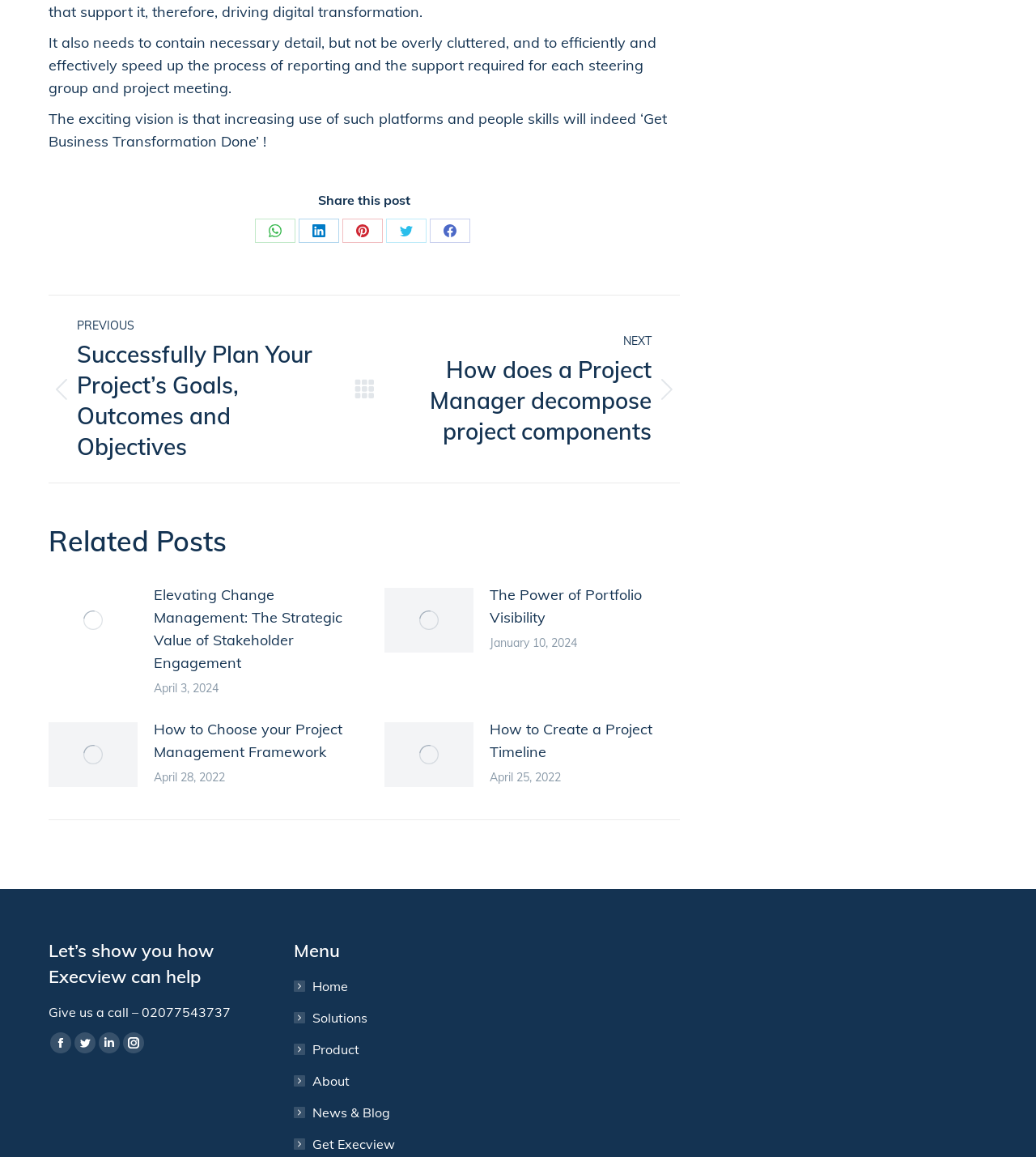What can be done with Execview?
Using the information from the image, answer the question thoroughly.

According to the post, Execview can help with business transformation, and the exciting vision is that increasing use of such platforms and people skills will indeed ‘Get Business Transformation Done’.